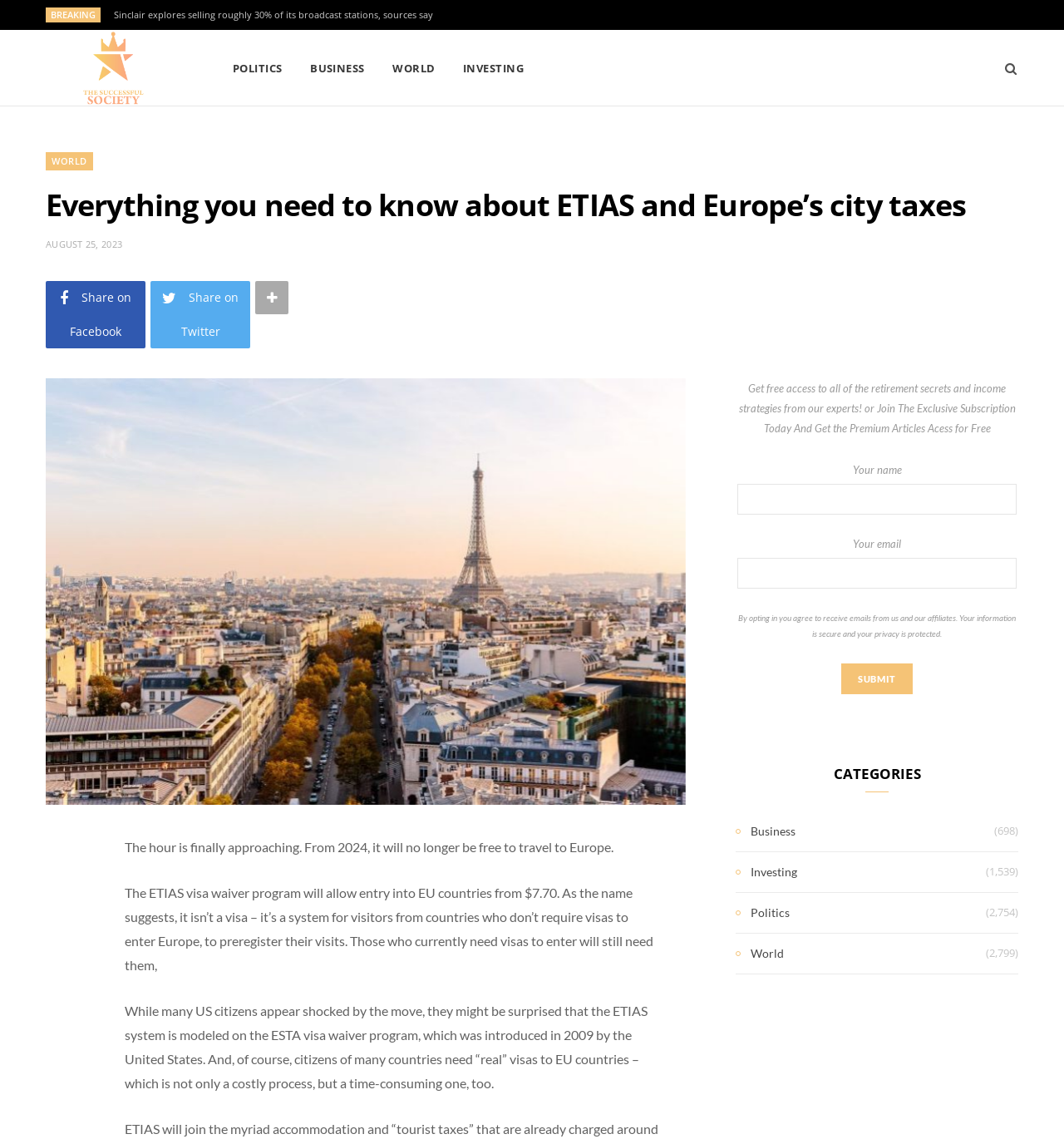Find the bounding box coordinates of the area to click in order to follow the instruction: "Read more about ETIAS and Europe’s city taxes".

[0.043, 0.164, 0.957, 0.198]